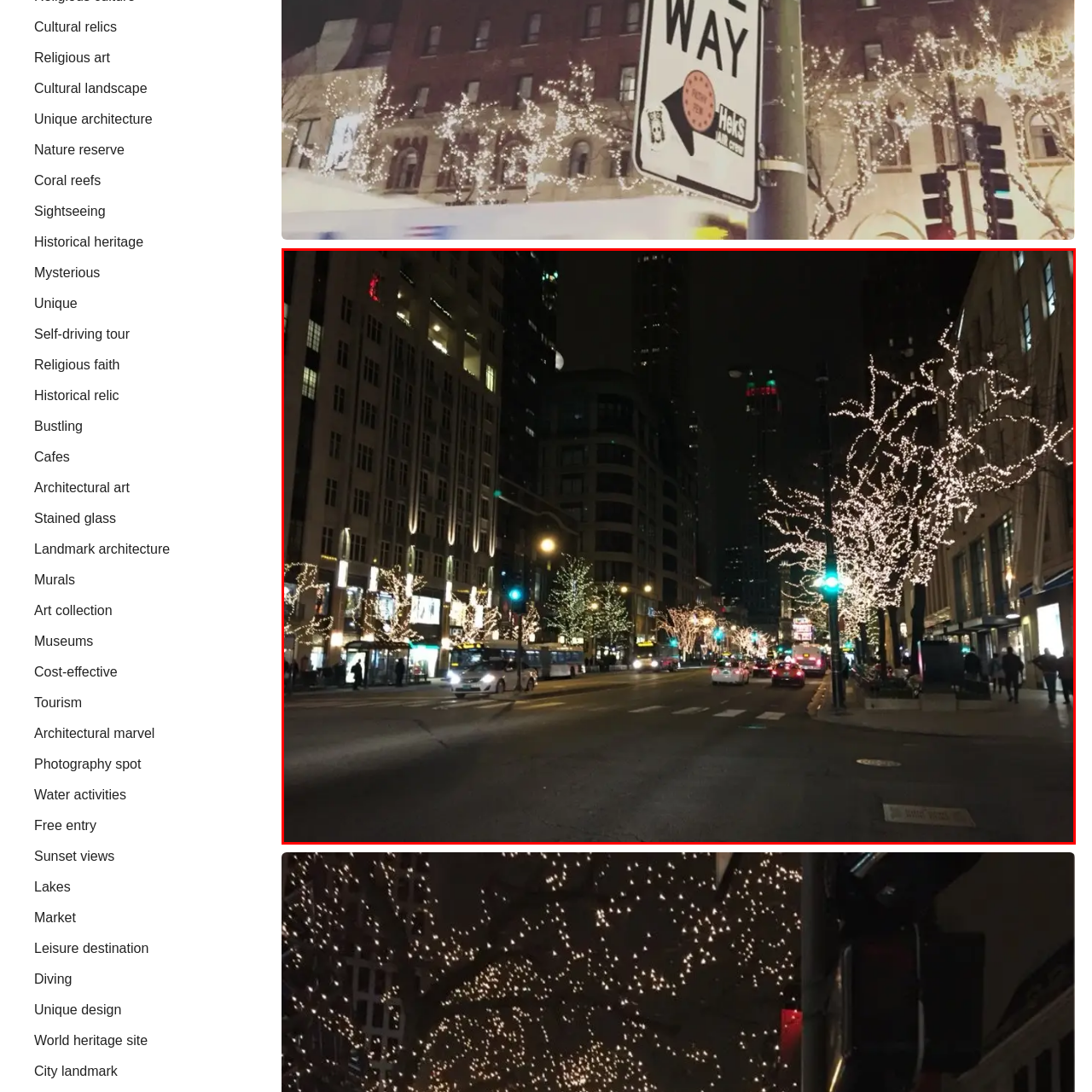Direct your attention to the image encased in a red frame, What is the atmosphere of the scene? Please answer in one word or a brief phrase.

Warm